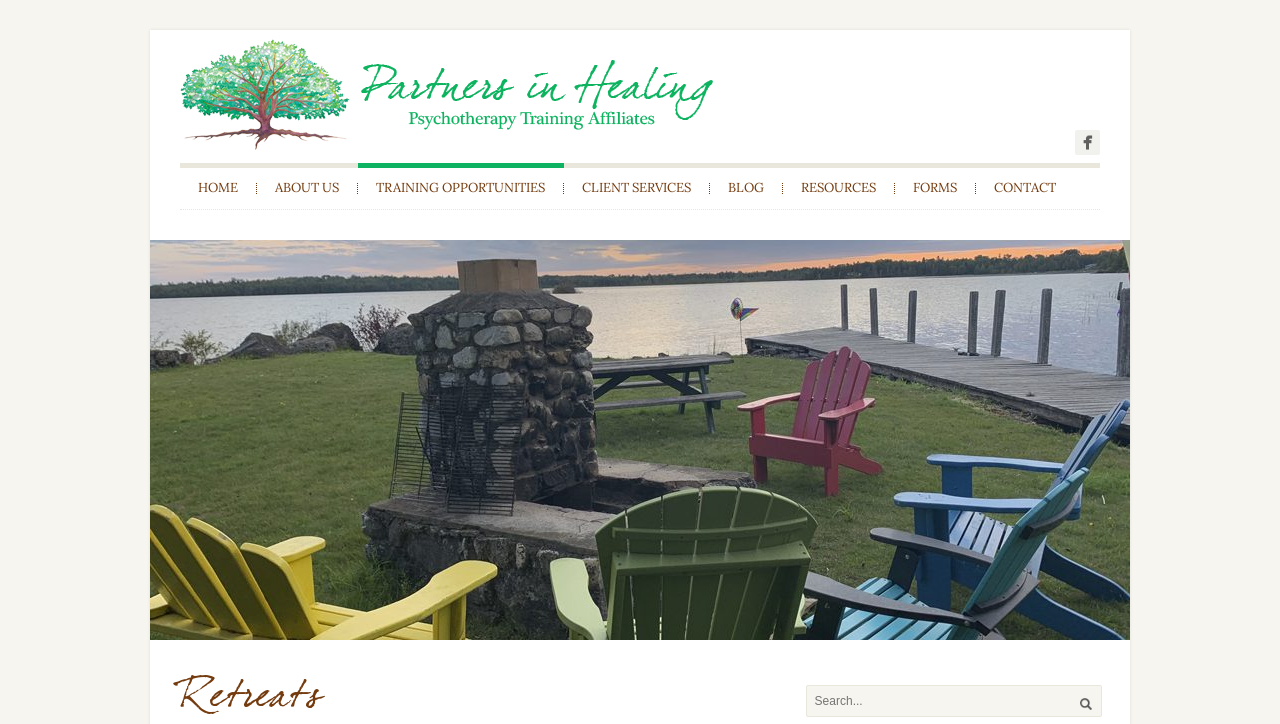Provide the bounding box coordinates for the area that should be clicked to complete the instruction: "Click the CONTACT link".

[0.762, 0.253, 0.839, 0.268]